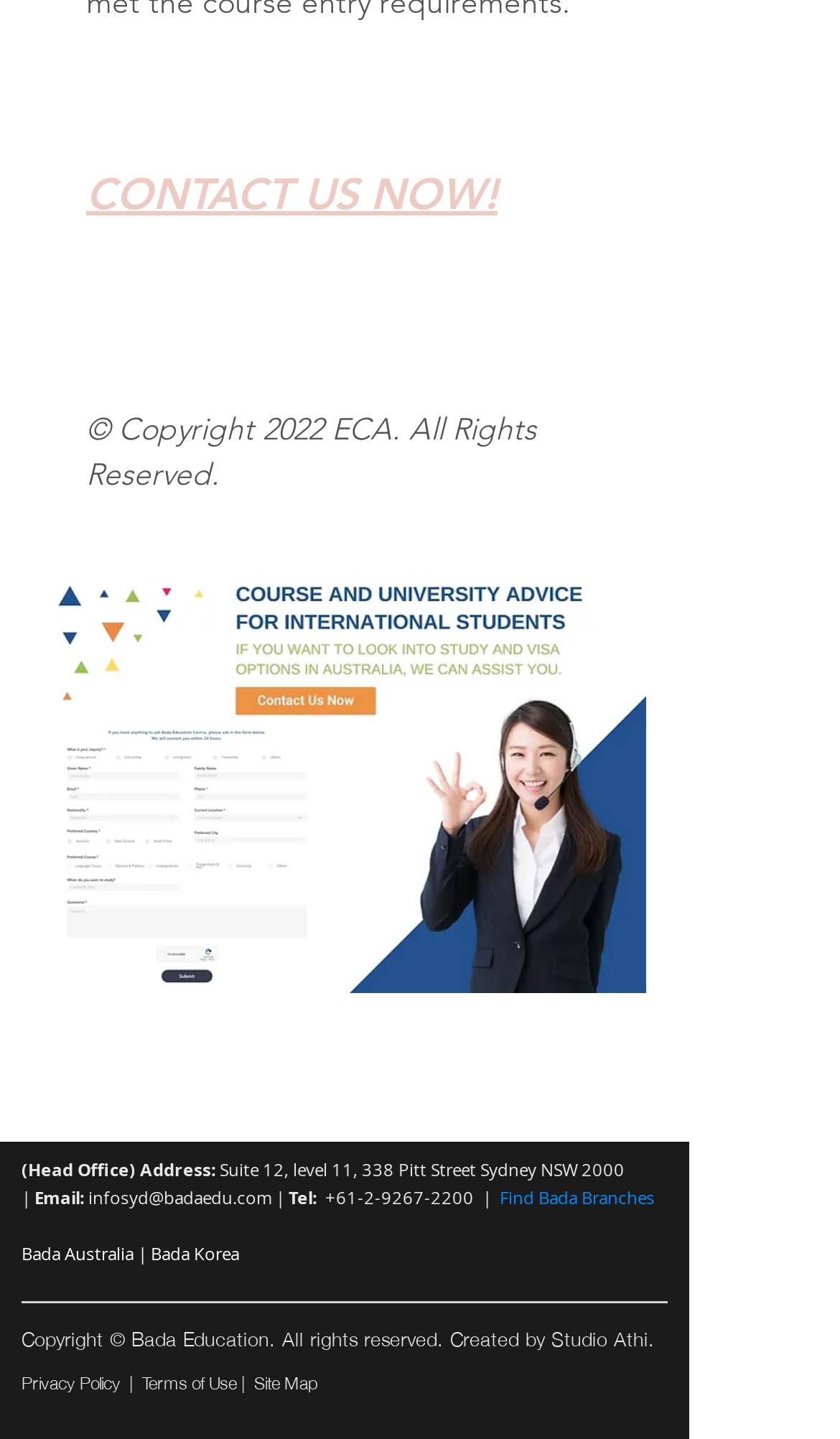Locate the bounding box coordinates of the area to click to fulfill this instruction: "Find Bada Branches". The bounding box should be presented as four float numbers between 0 and 1, in the order [left, top, right, bottom].

[0.595, 0.826, 0.779, 0.84]